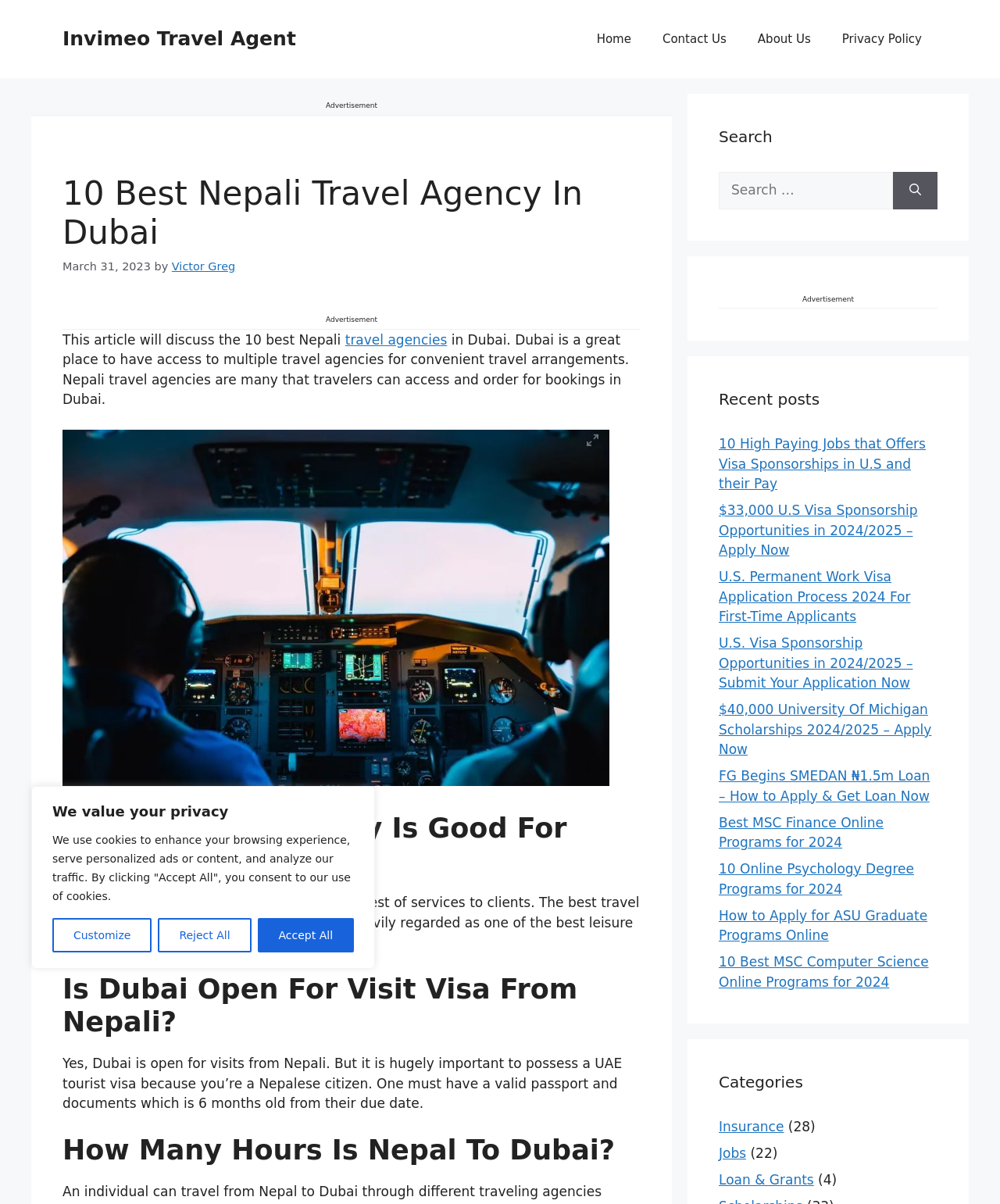How long is the flight from Nepal to Dubai?
Look at the image and provide a short answer using one word or a phrase.

Not specified